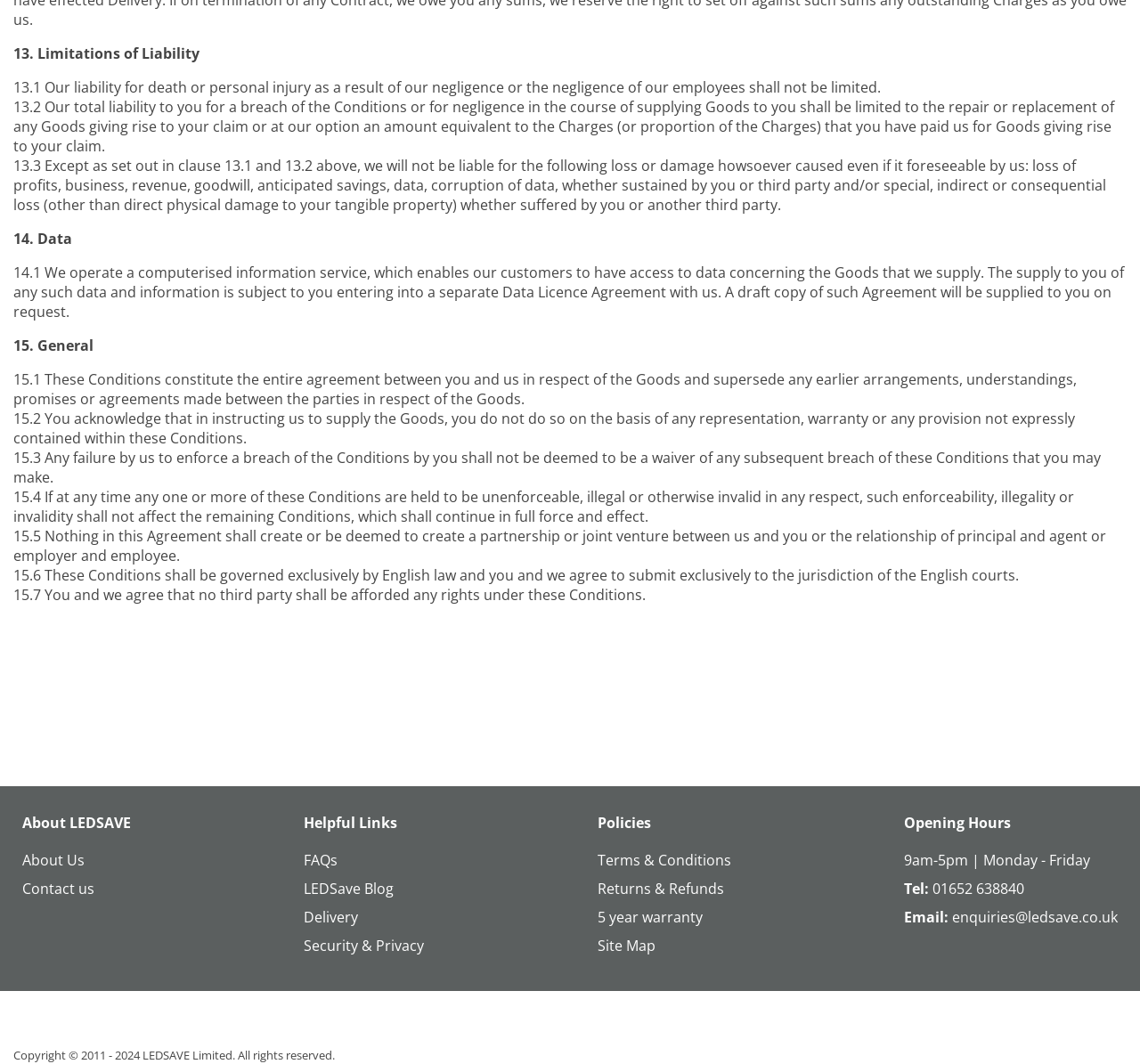Find the bounding box of the web element that fits this description: "FAQs".

[0.267, 0.799, 0.296, 0.818]